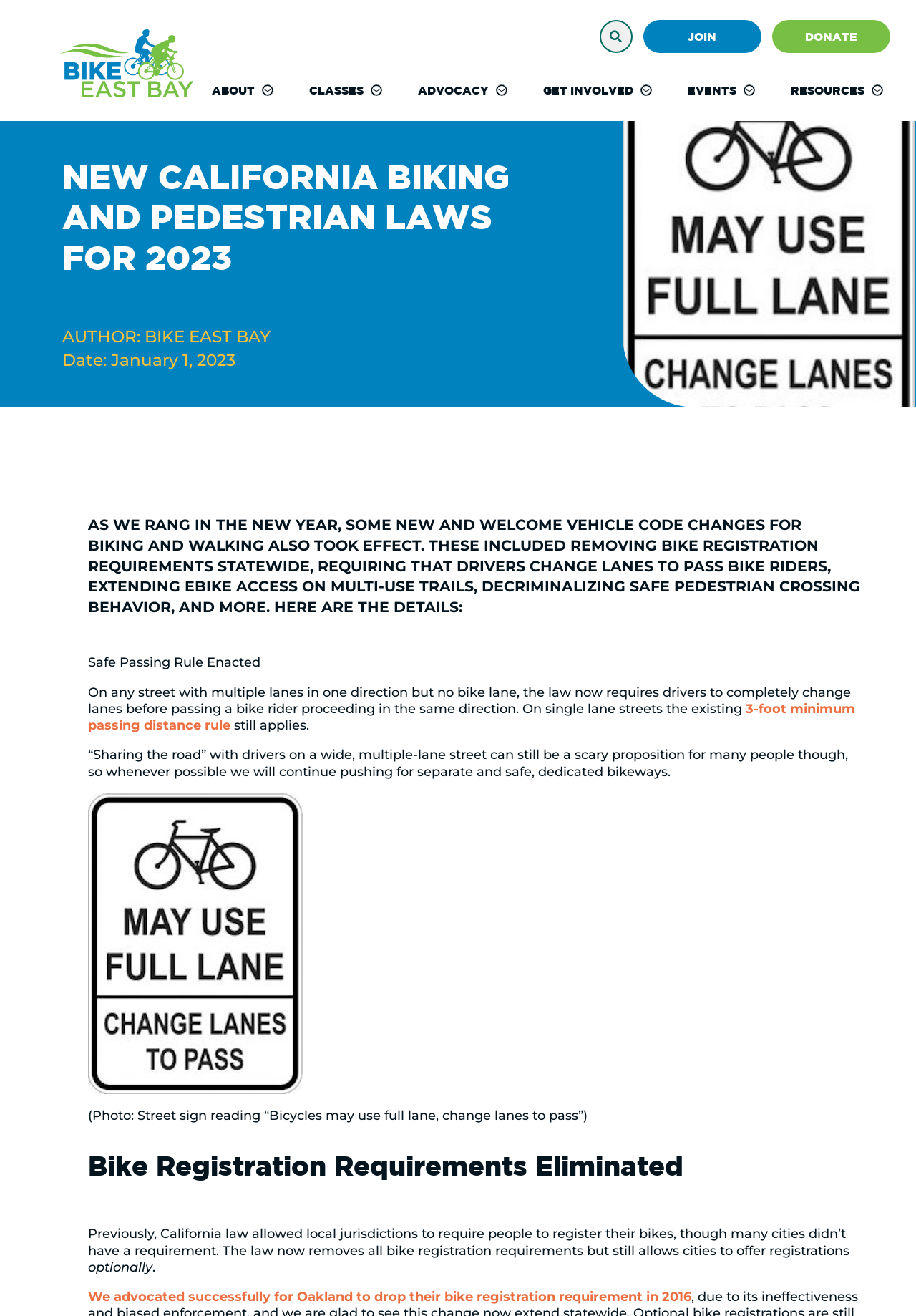Determine the bounding box for the UI element that matches this description: "DONATE".

[0.843, 0.015, 0.972, 0.04]